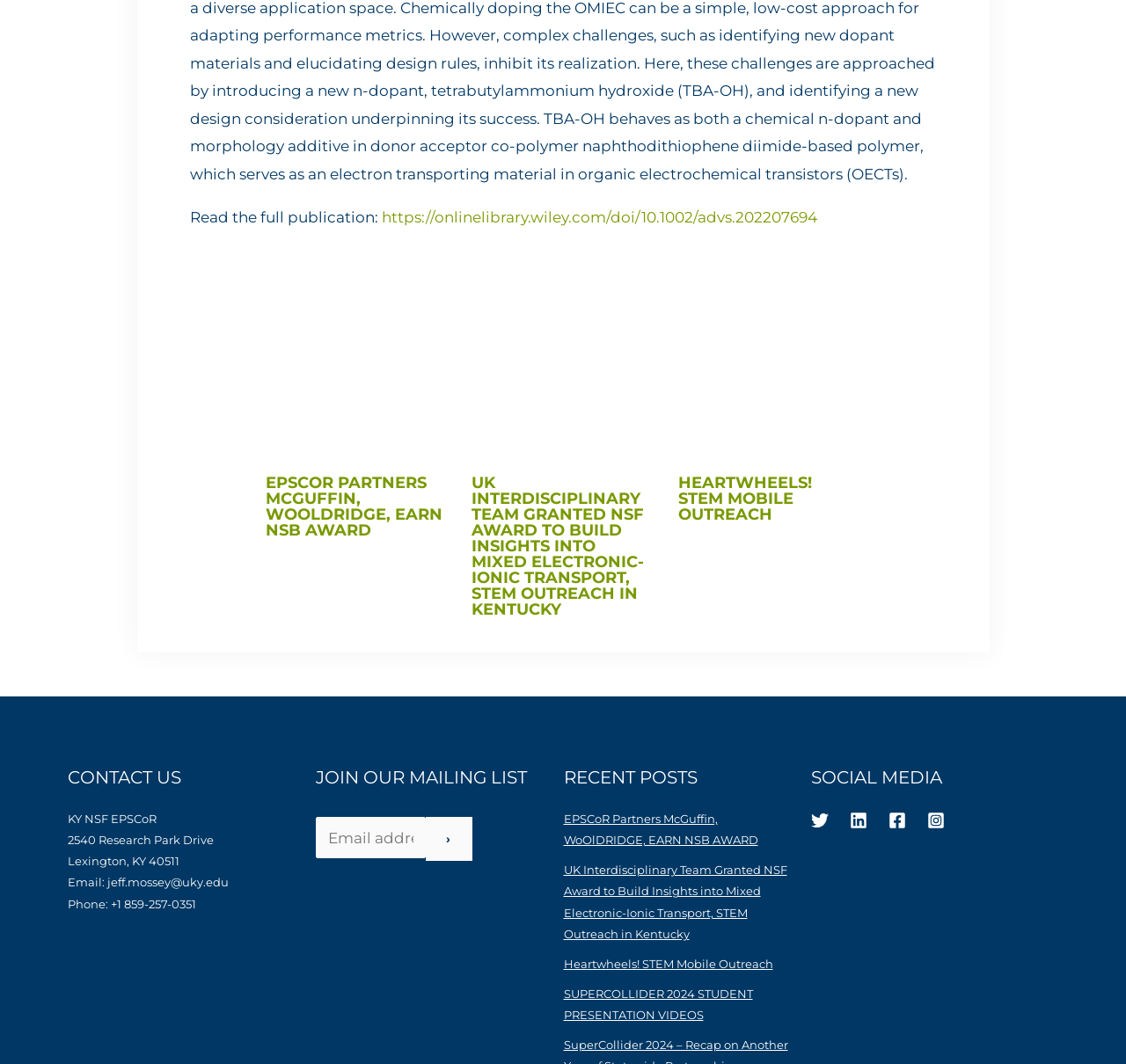Locate the bounding box coordinates of the element that should be clicked to execute the following instruction: "Join our mailing list".

[0.28, 0.718, 0.484, 0.743]